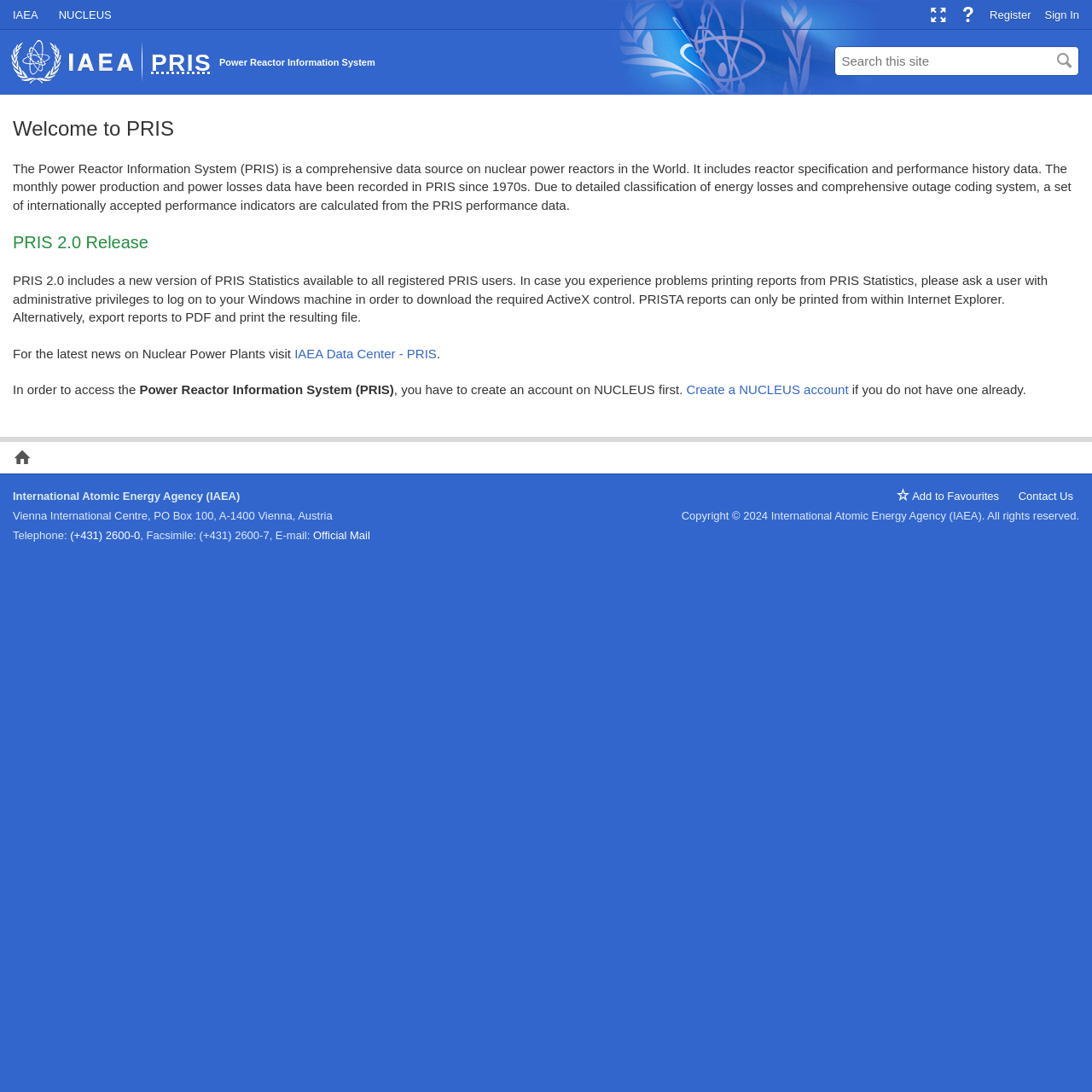Reply to the question with a single word or phrase:
How to access PRIS?

Create a NUCLEUS account